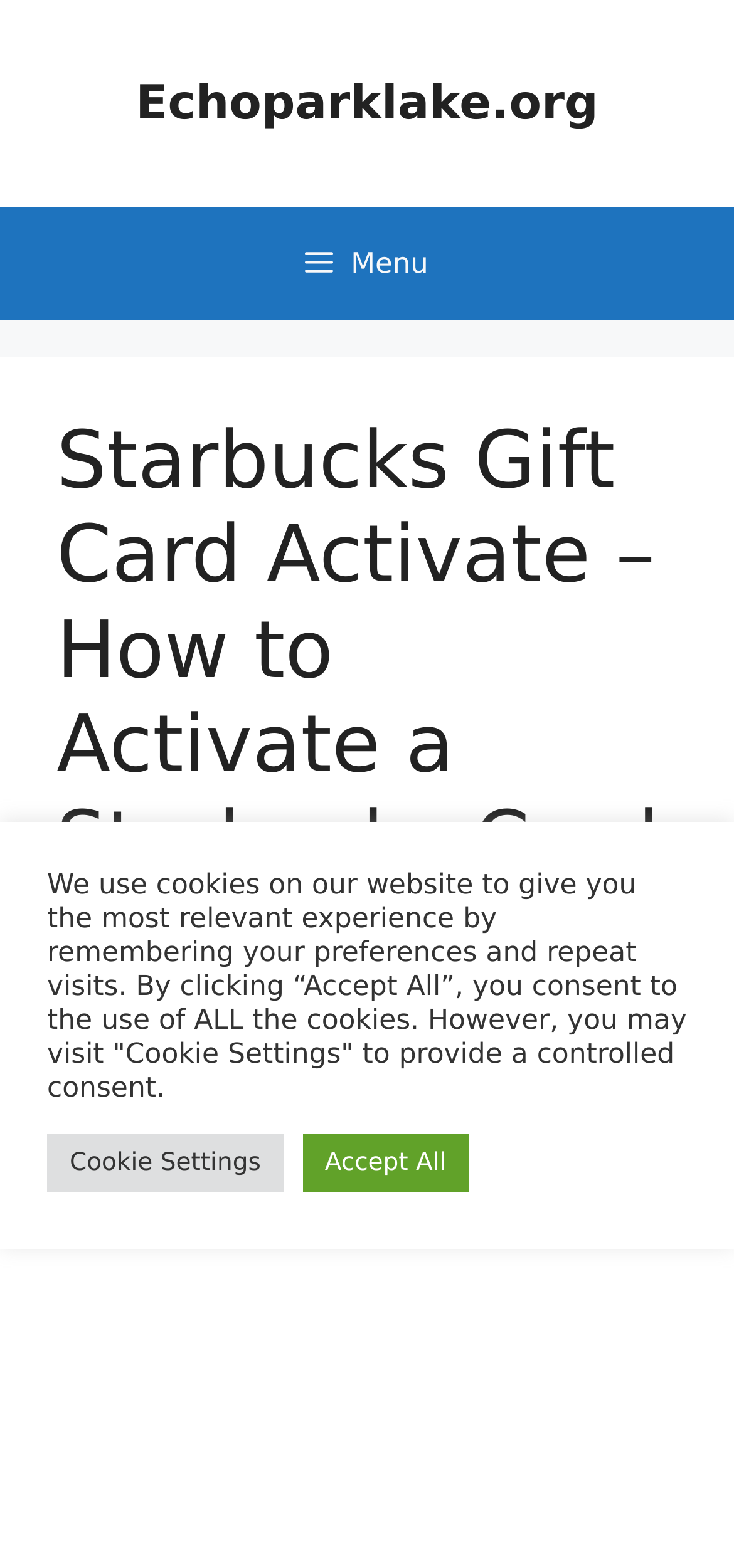How many buttons are in the cookie settings section?
Give a detailed response to the question by analyzing the screenshot.

I found the number of buttons in the cookie settings section by looking at the static text and button elements in that section, which shows two buttons: 'Cookie Settings' and 'Accept All'.